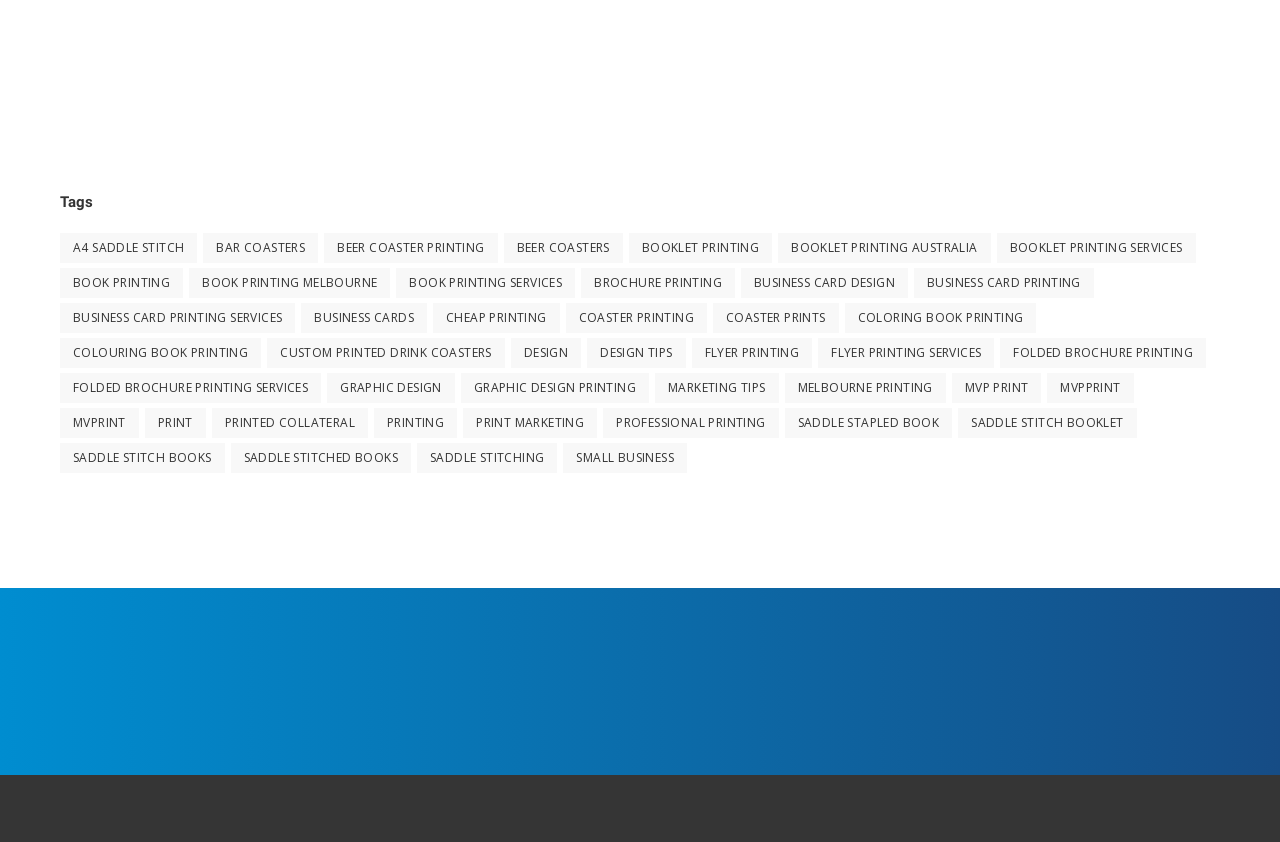What is the last item on the list?
Look at the image and respond with a one-word or short-phrase answer.

Saddle Stapled Book